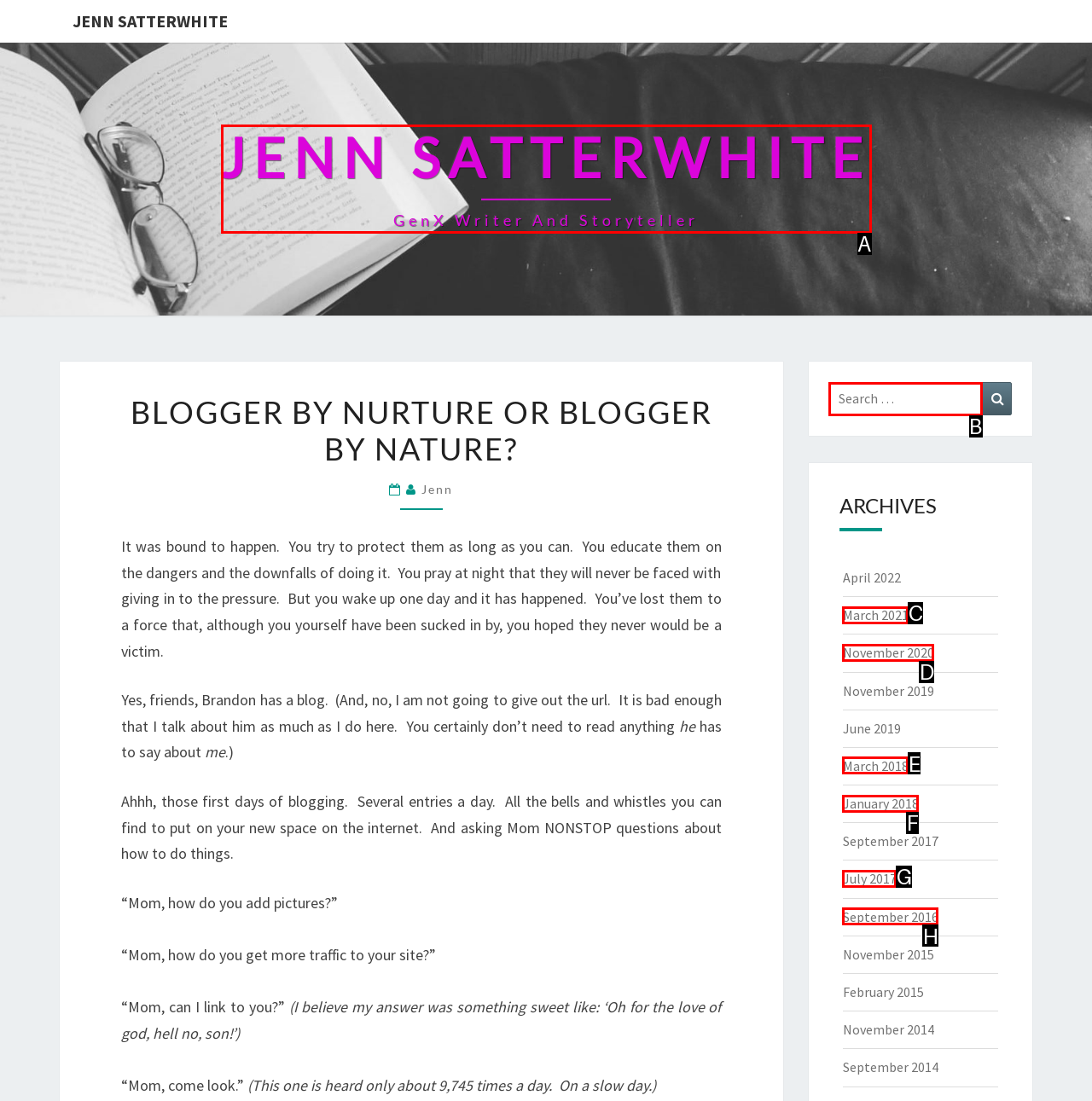From the description: March 2021, identify the option that best matches and reply with the letter of that option directly.

C